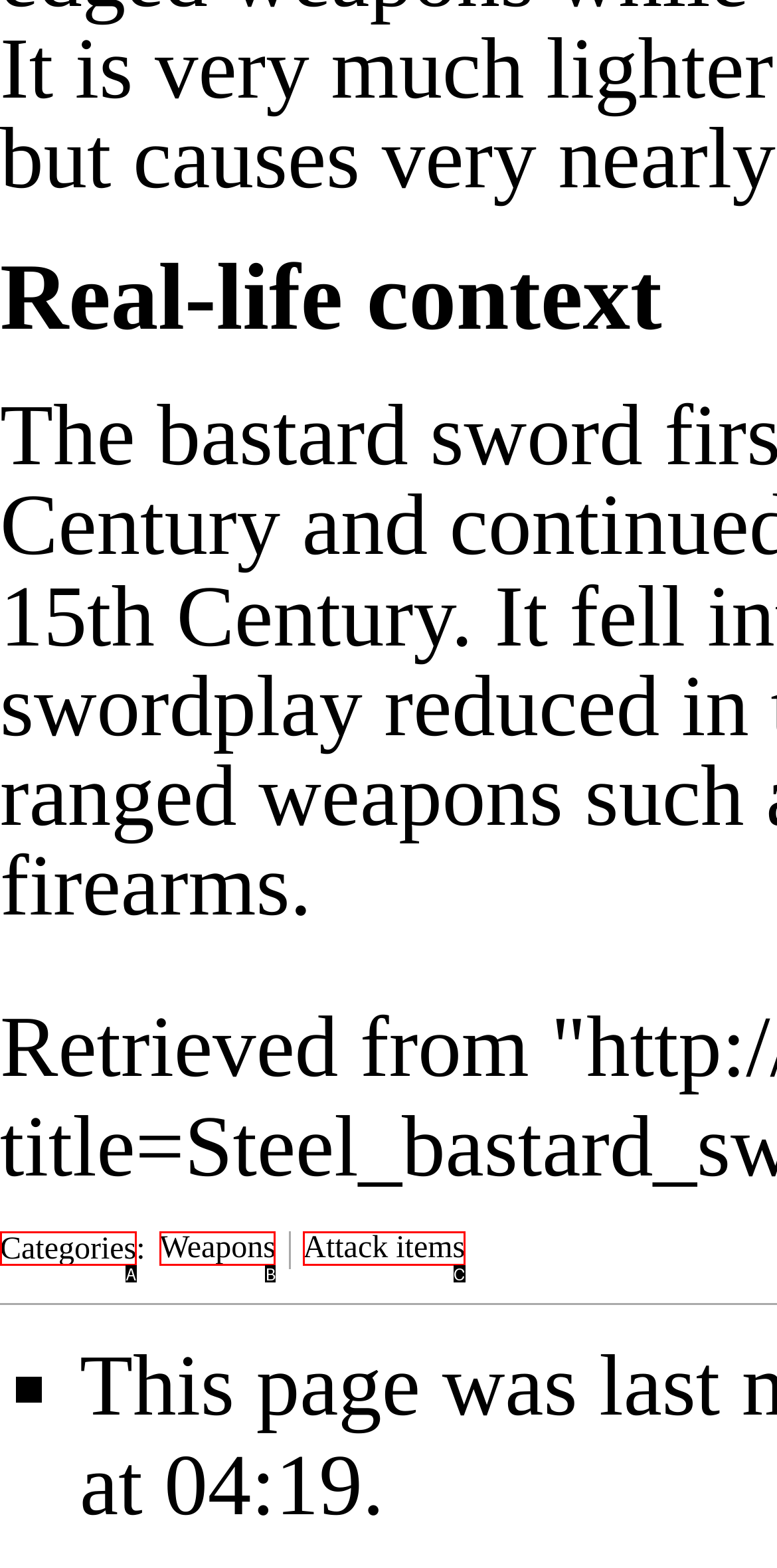Point out the option that best suits the description: Weapons
Indicate your answer with the letter of the selected choice.

B